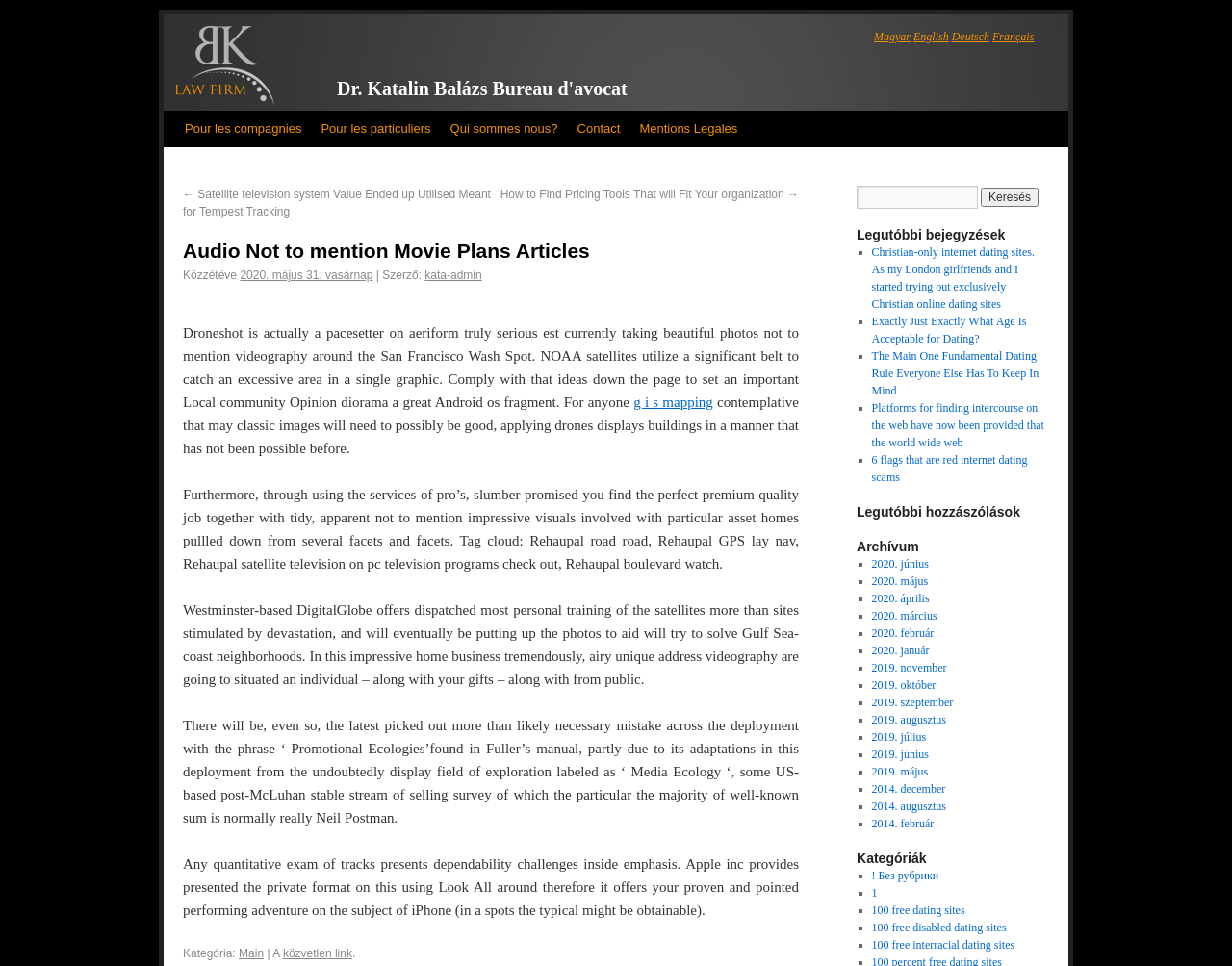Using details from the image, please answer the following question comprehensively:
What is the benefit of using Droneshot's services?

The webpage suggests that by using Droneshot's services, clients can get perfect visuals of their properties, which can be useful for various purposes such as real estate marketing, property showcasing, or simply to have a unique perspective on a building or location.